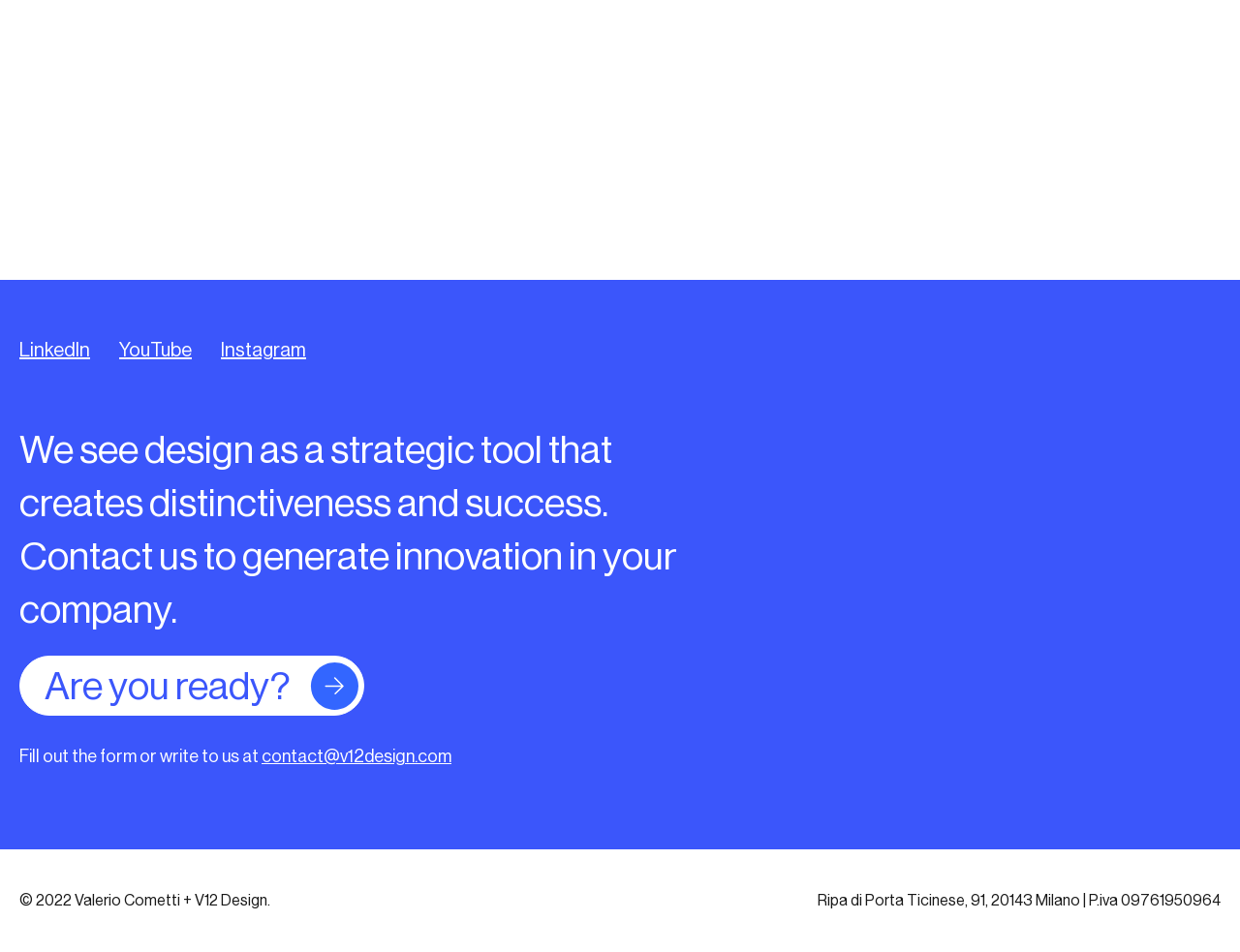Can you give a comprehensive explanation to the question given the content of the image?
What is the purpose of design according to the company?

The company's philosophy on design is stated in the text 'We see design as a strategic tool that creates distinctiveness and success.', which indicates that the company believes design is a key factor in achieving success and standing out.